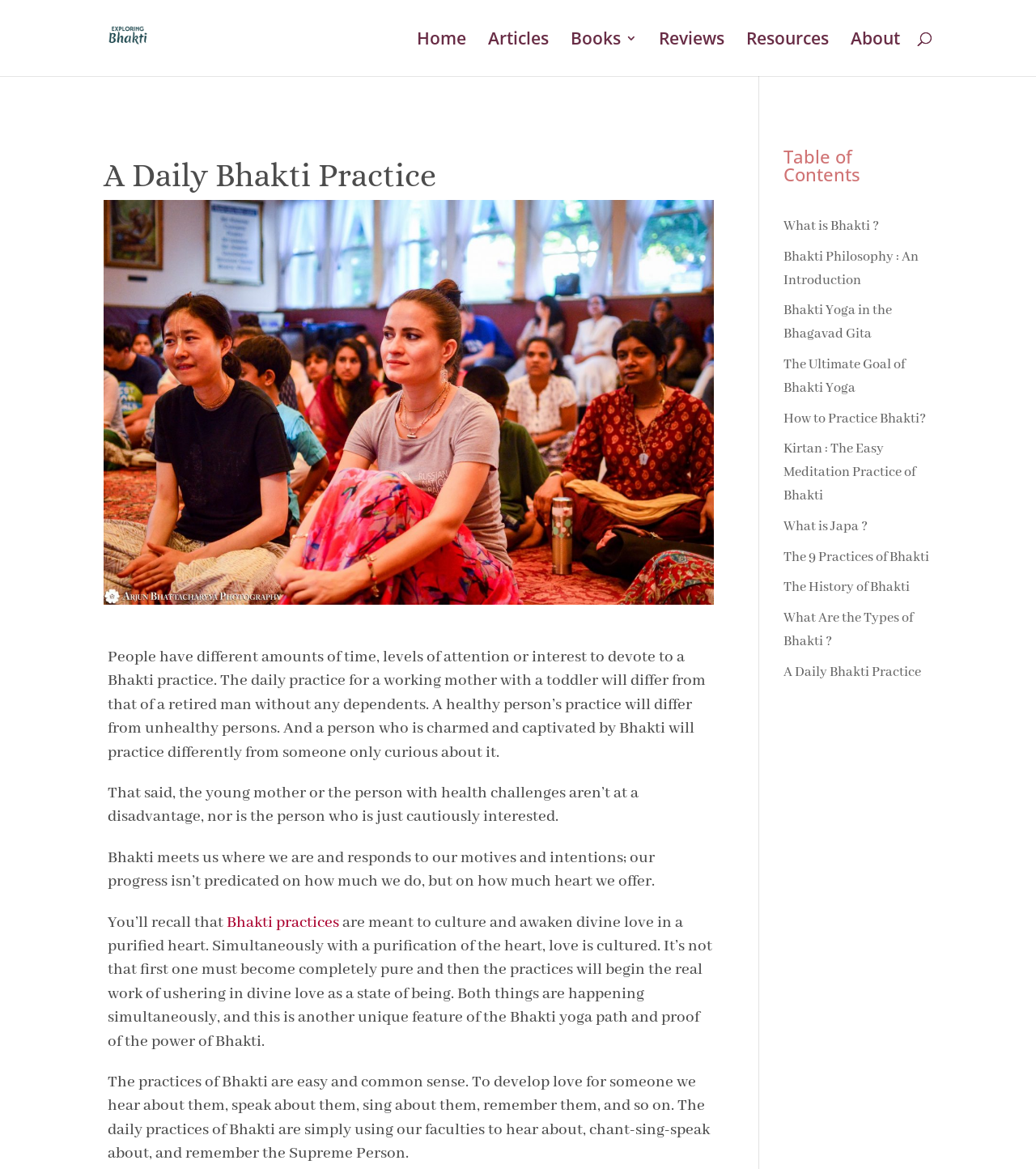Highlight the bounding box coordinates of the element that should be clicked to carry out the following instruction: "Read the 'Final Word'". The coordinates must be given as four float numbers ranging from 0 to 1, i.e., [left, top, right, bottom].

None